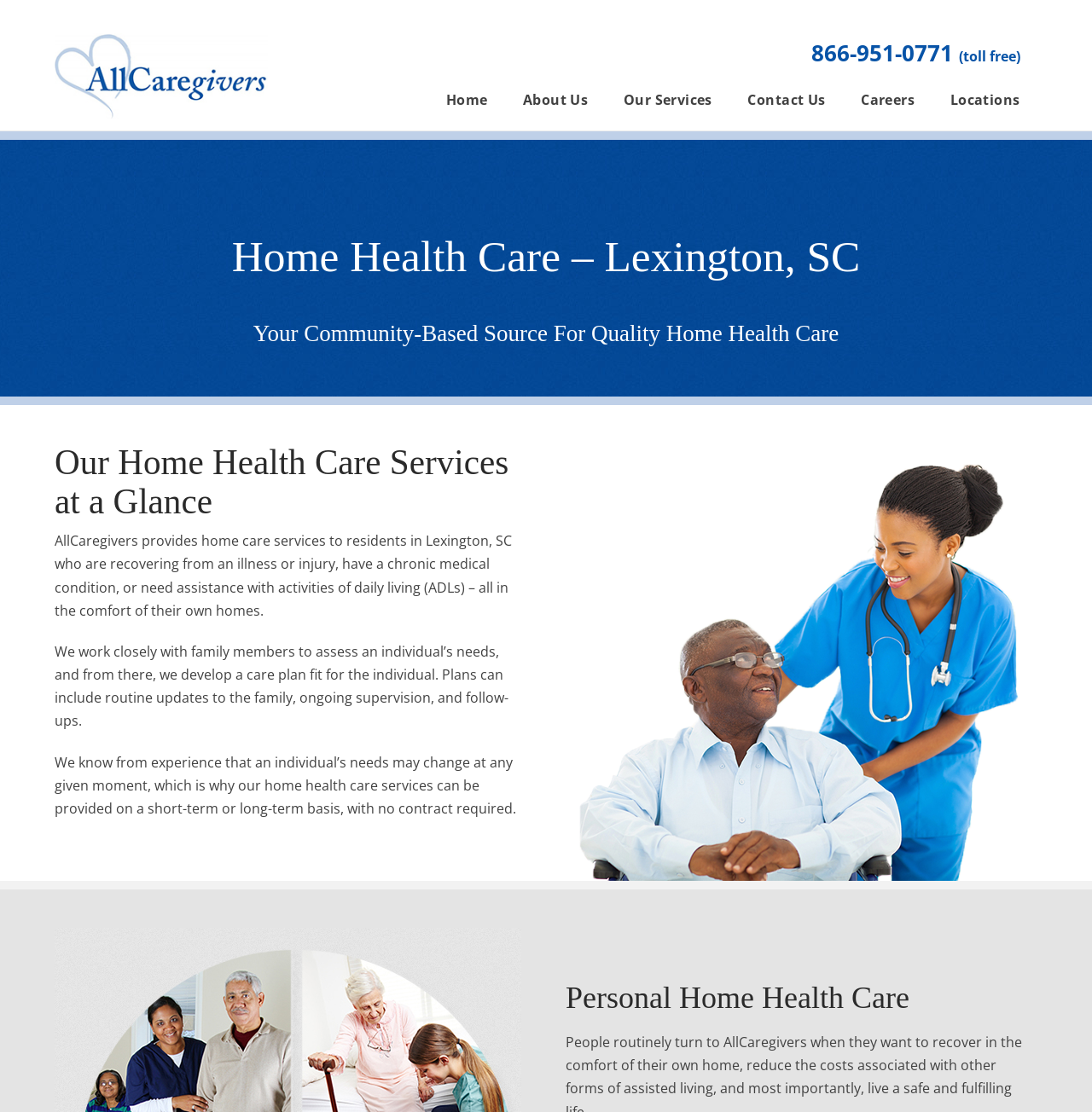What is the name of the company providing home care services?
Can you offer a detailed and complete answer to this question?

I found the company name by looking at the Root Element 'Home Health Care - Lexington - AllCaregivers' which indicates that AllCaregivers is the company providing home care services in Lexington, SC.